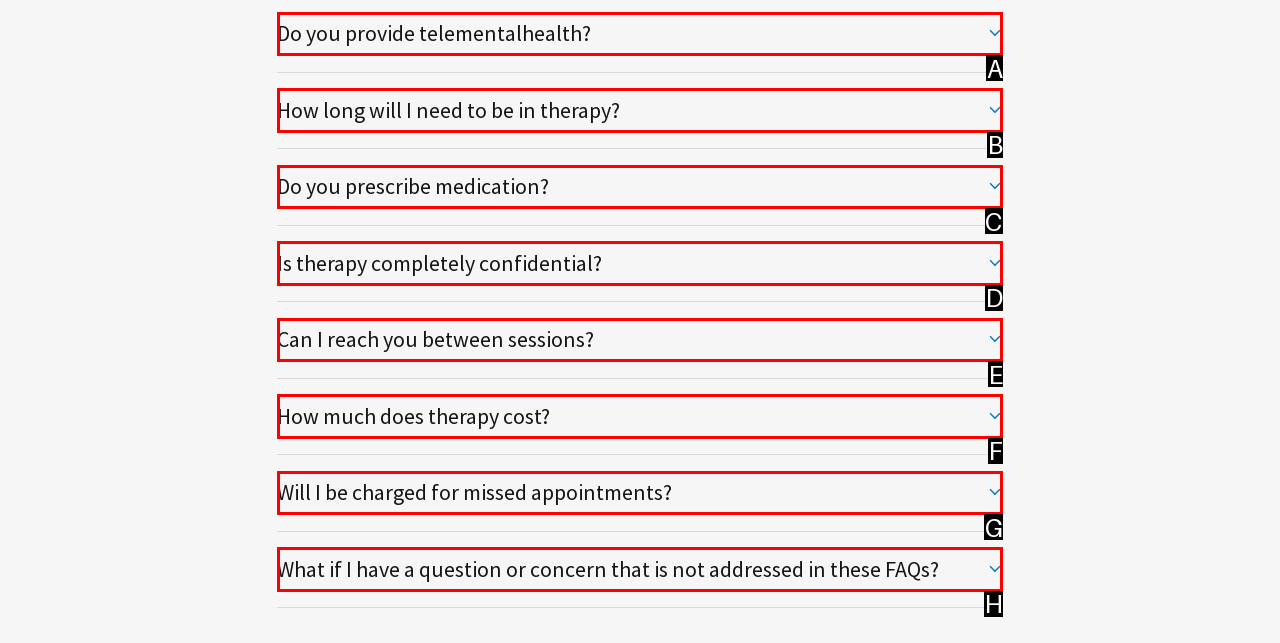To complete the instruction: Check the 'Do you prescribe medication?' option, which HTML element should be clicked?
Respond with the option's letter from the provided choices.

C